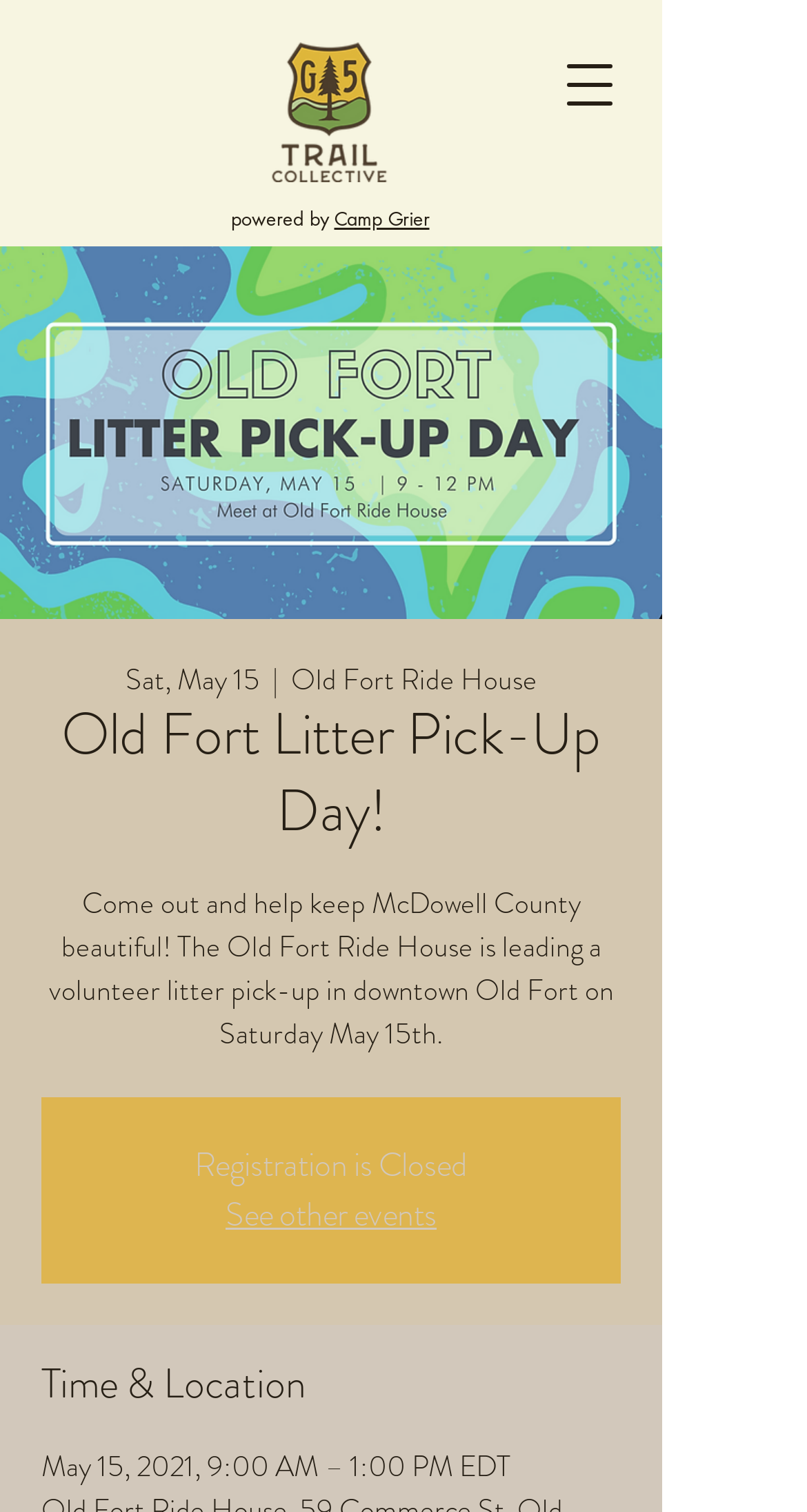Describe all the significant parts and information present on the webpage.

The webpage is about the Old Fort Litter Pick-Up Day event, organized by the Old Fort Ride House. At the top left corner, there is a logo of G5 Trail Collective, which is an image linked to the organization's website. Next to the logo, there is a button to open the navigation menu. 

Below the logo, there is a heading that reads "powered by Camp Grier", with a link to Camp Grier's website. 

The main content of the webpage is about the event, which is a volunteer litter pick-up in downtown Old Fort on Saturday, May 15th. There is a large image related to the event, taking up most of the top half of the page. Below the image, there are three lines of text: the date of the event, a separator, and the name of the organizer, Old Fort Ride House. 

Further down, there is a paragraph describing the event, which is a call to action to help keep McDowell County beautiful. Below this paragraph, there is a notice that registration is closed. 

At the bottom of the page, there is a link to see other events, and a section titled "Time & Location", which provides the details of the event, including the date, time, and duration.